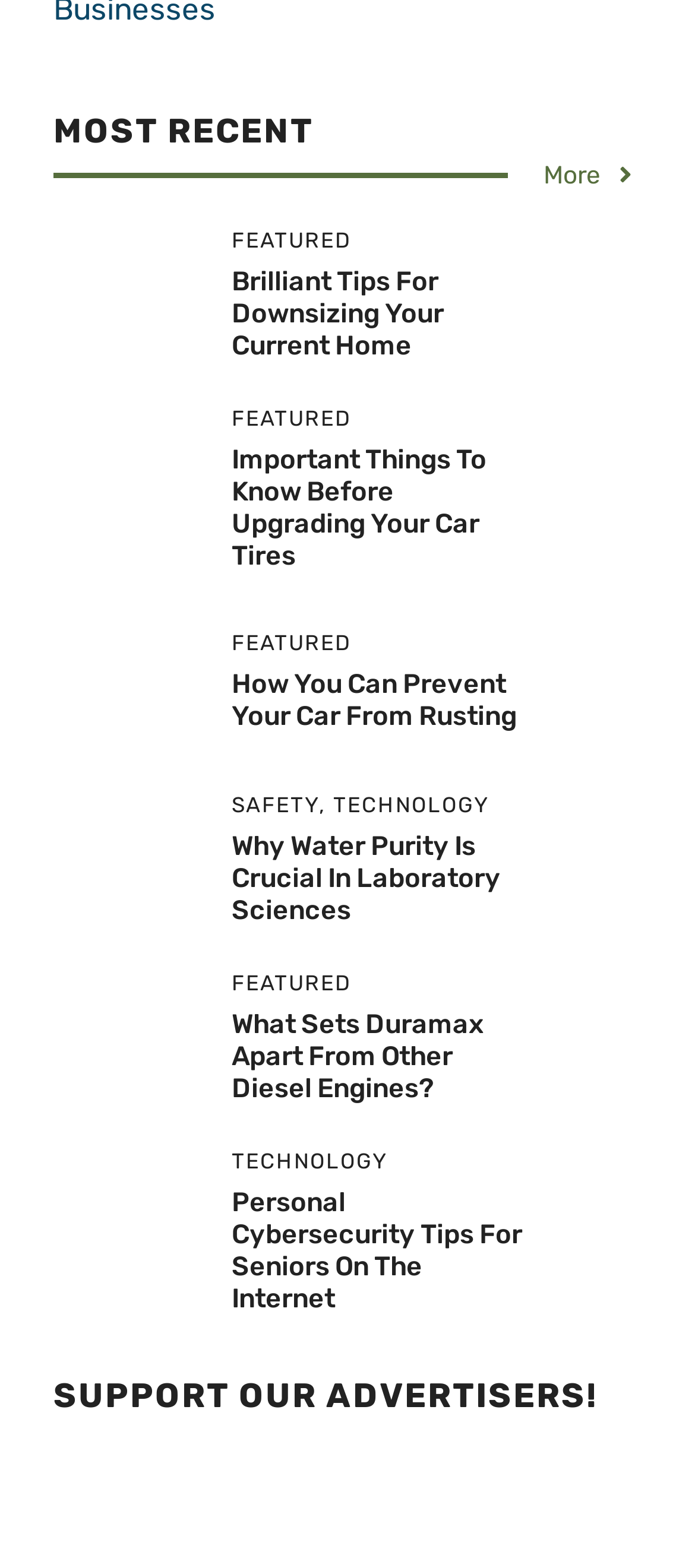Locate the bounding box coordinates of the clickable element to fulfill the following instruction: "Learn about upgrading your car tires". Provide the coordinates as four float numbers between 0 and 1 in the format [left, top, right, bottom].

[0.333, 0.282, 0.7, 0.364]